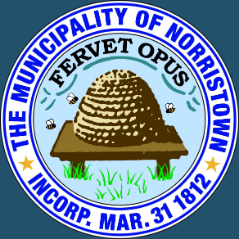What is the meaning of the Latin phrase 'FERVET OPUS'?
Look at the image and respond with a one-word or short-phrase answer.

The work is boiling